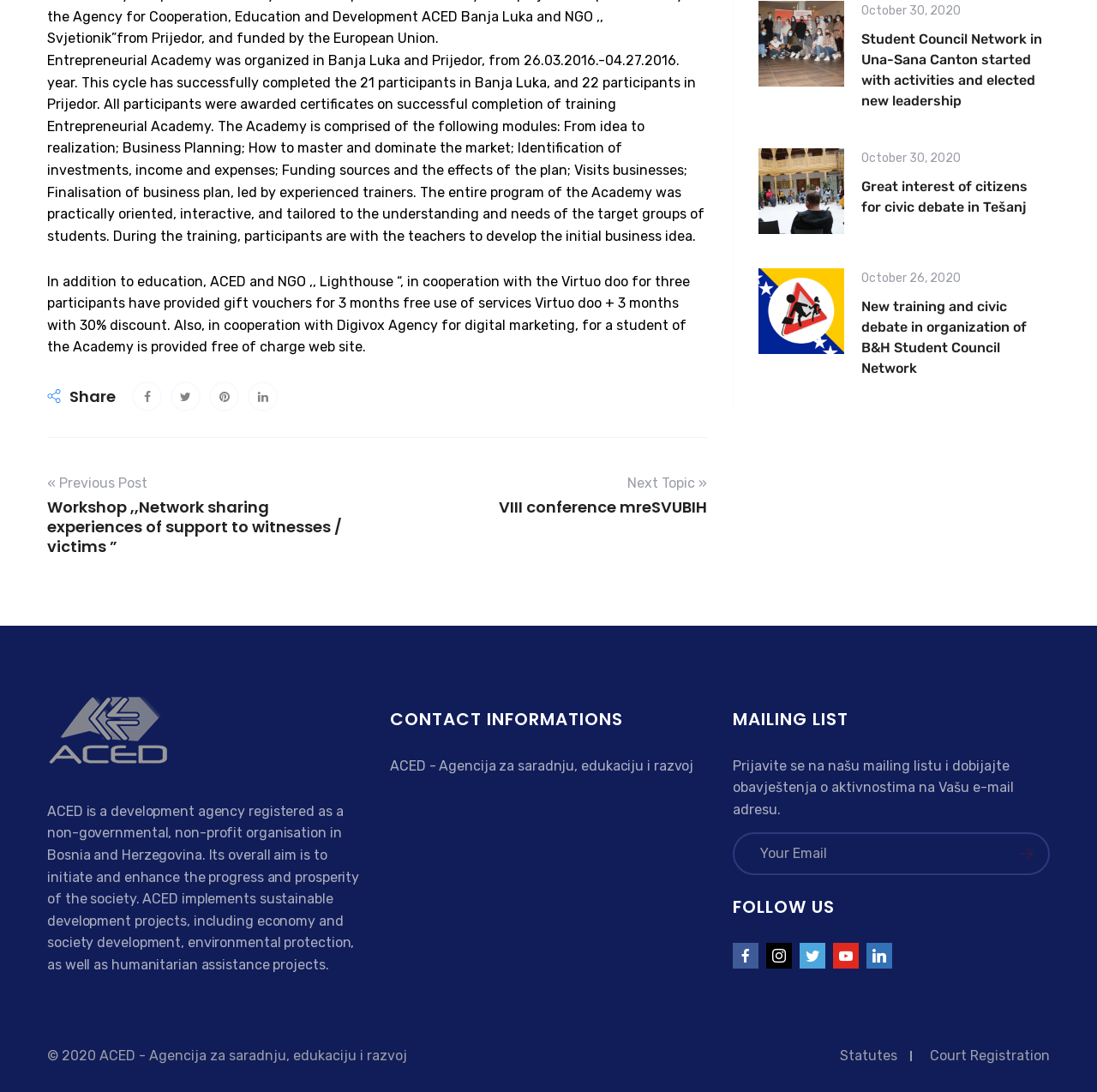Provide the bounding box coordinates for the specified HTML element described in this description: "Top Stories". The coordinates should be four float numbers ranging from 0 to 1, in the format [left, top, right, bottom].

None